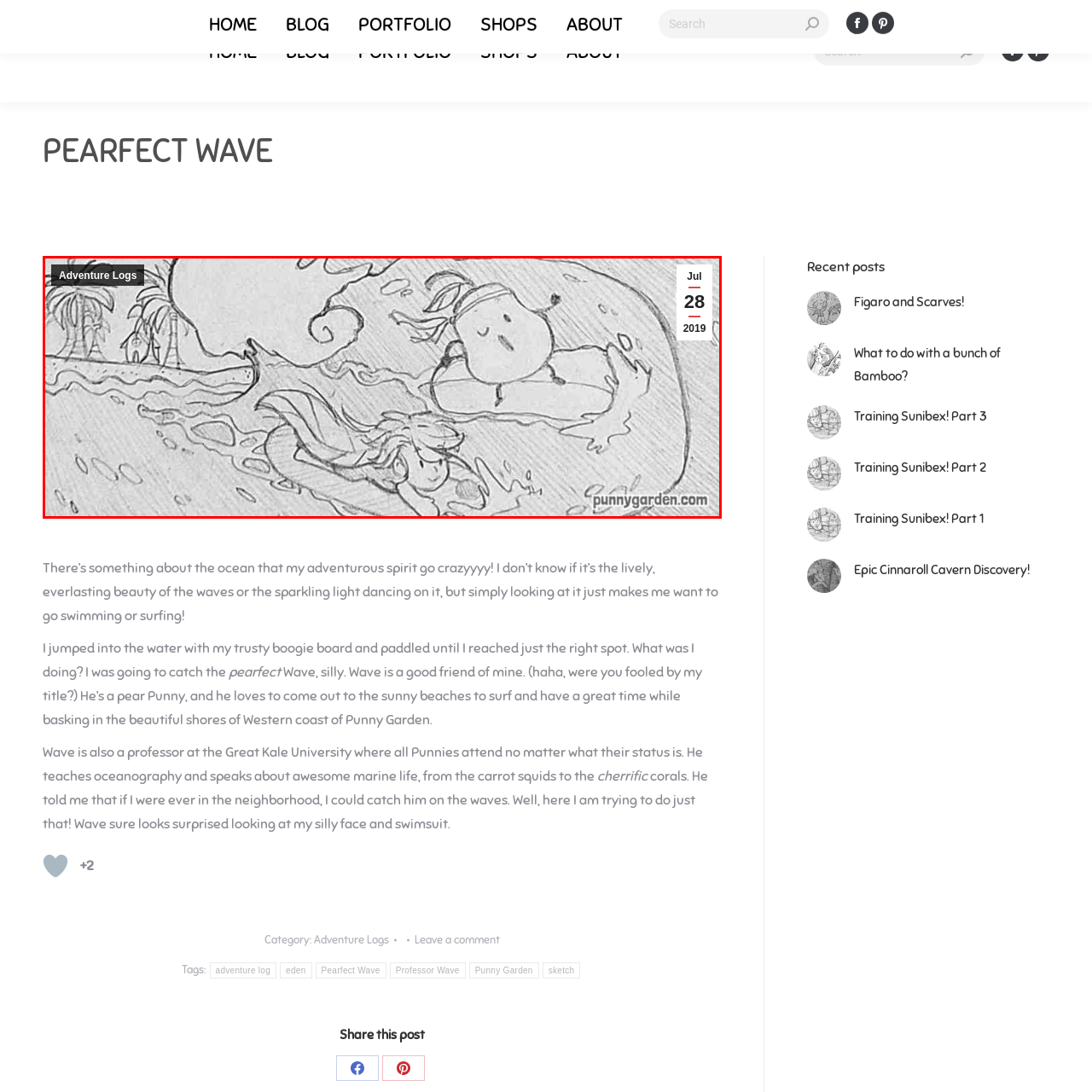Thoroughly describe the content of the image found within the red border.

In this delightful sketch titled "Eden's Sketch of: Pearfect Wave," we see a playful scene featuring two characters riding the waves. On the left, a whimsical character with a long hairstyle joyfully navigates a surfboard amidst splashing waves. To the right, a cheerful bean-like figure, who seems to be wearing a headband, relaxes on a surfboard as if enjoying the thrill of the surf while drifting peacefully through the water. The backdrop showcases tropical trees and an undulating ocean wave, adding an adventurous spirit to the overall composition. This illustration is part of the "Adventure Logs" series, capturing the essence of beach fun and the joy of surfing in a lighthearted, artistic manner. The scene, reminiscent of carefree summer days, invites viewers into a world of whimsical surfing adventures.